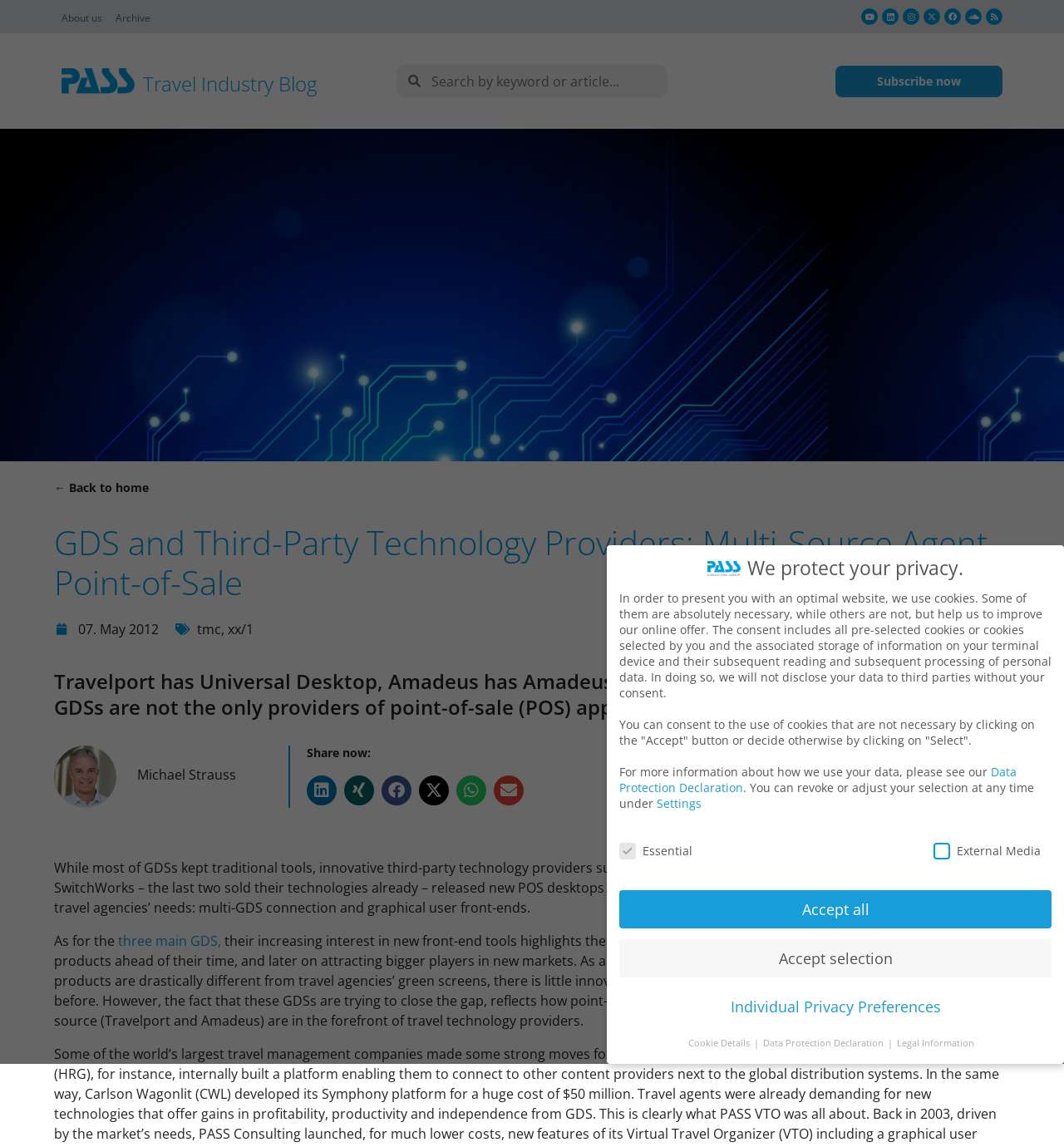Please extract the primary headline from the webpage.

GDS and Third-Party Technology Providers: Multi-Source Agent Point-of-Sale